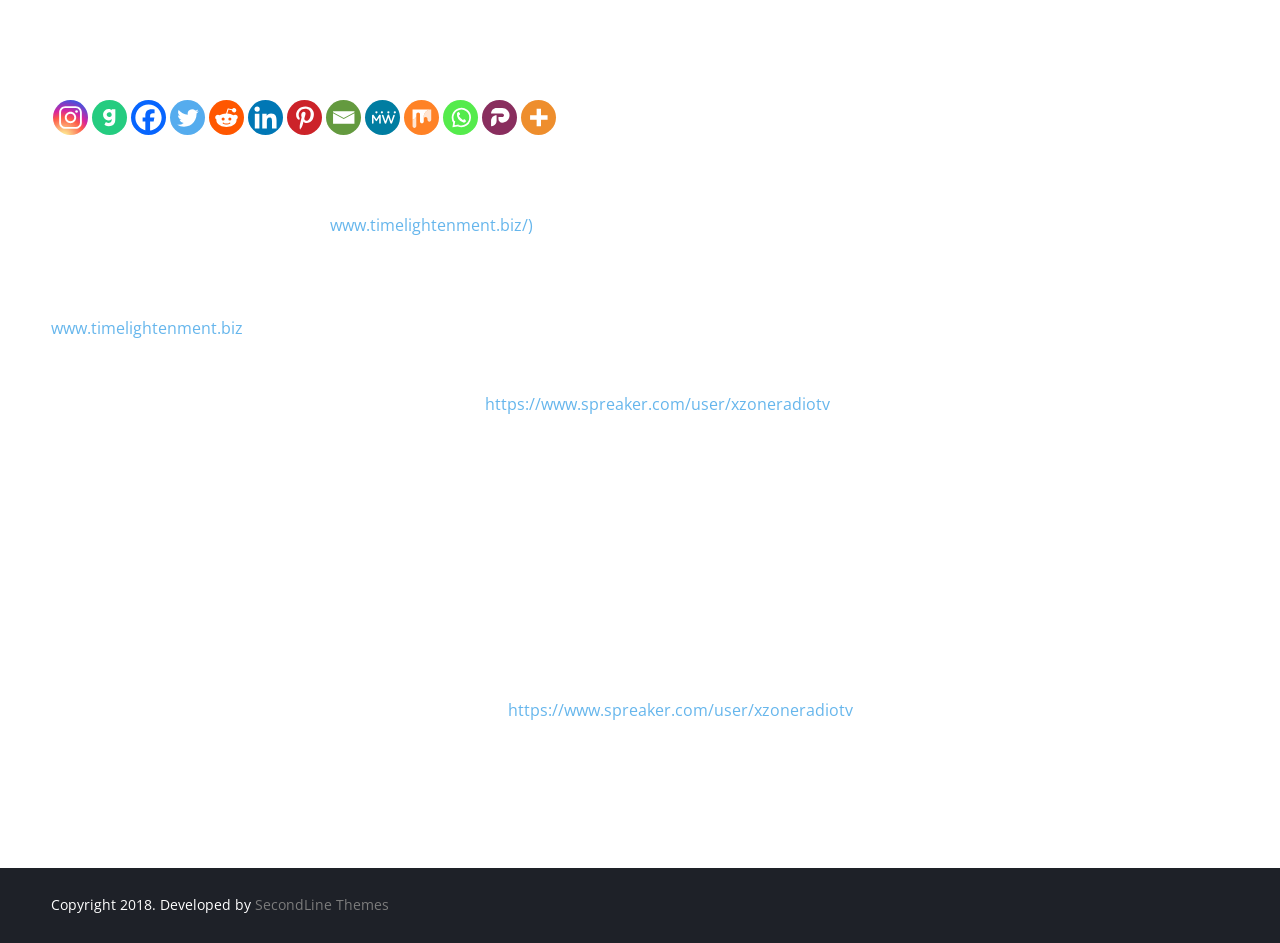Identify the bounding box for the described UI element: "Our Story".

None